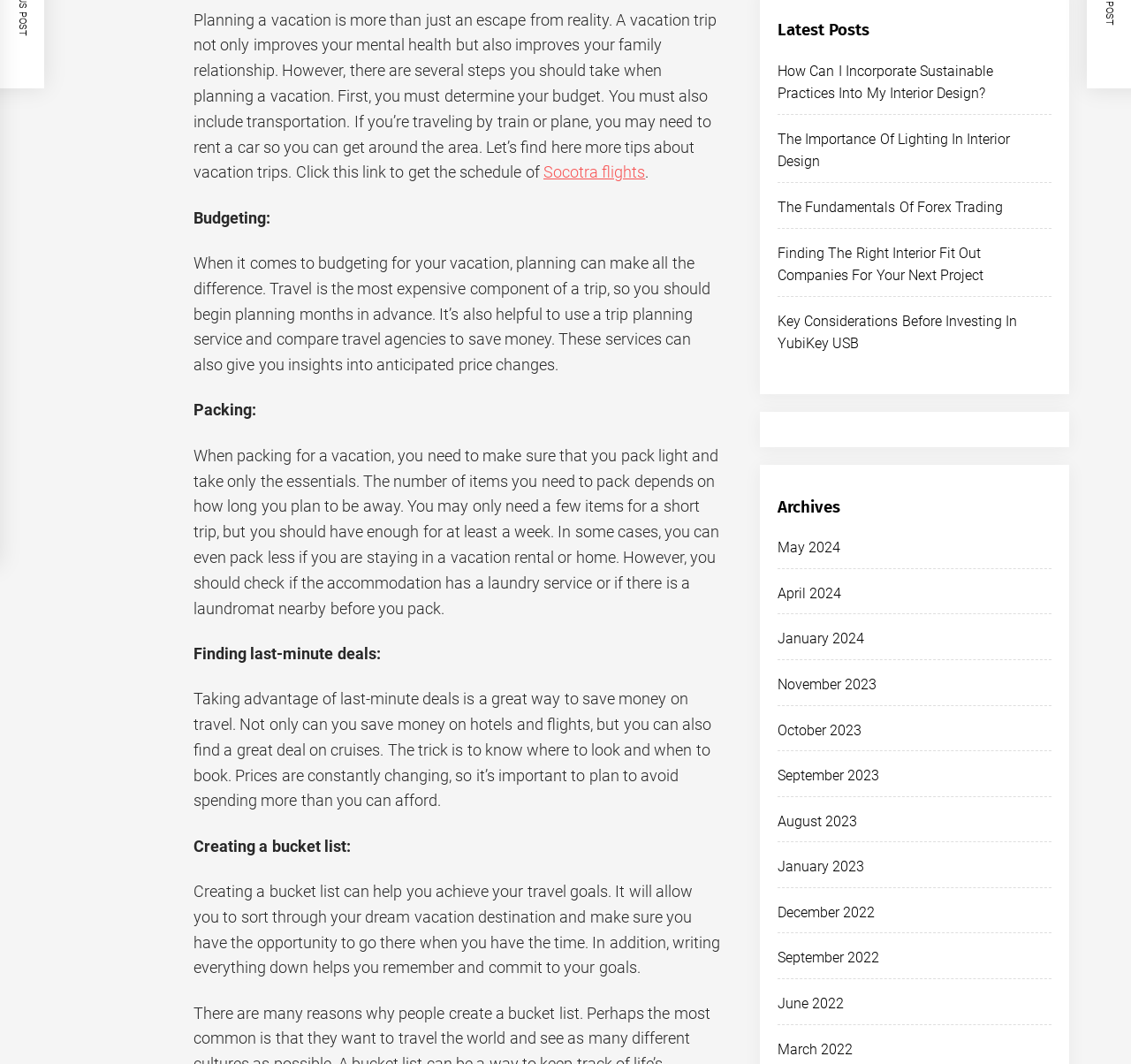Given the element description, predict the bounding box coordinates in the format (top-left x, top-left y, bottom-right x, bottom-right y), using floating point numbers between 0 and 1: The Fundamentals Of Forex Trading

[0.505, 0.548, 0.726, 0.615]